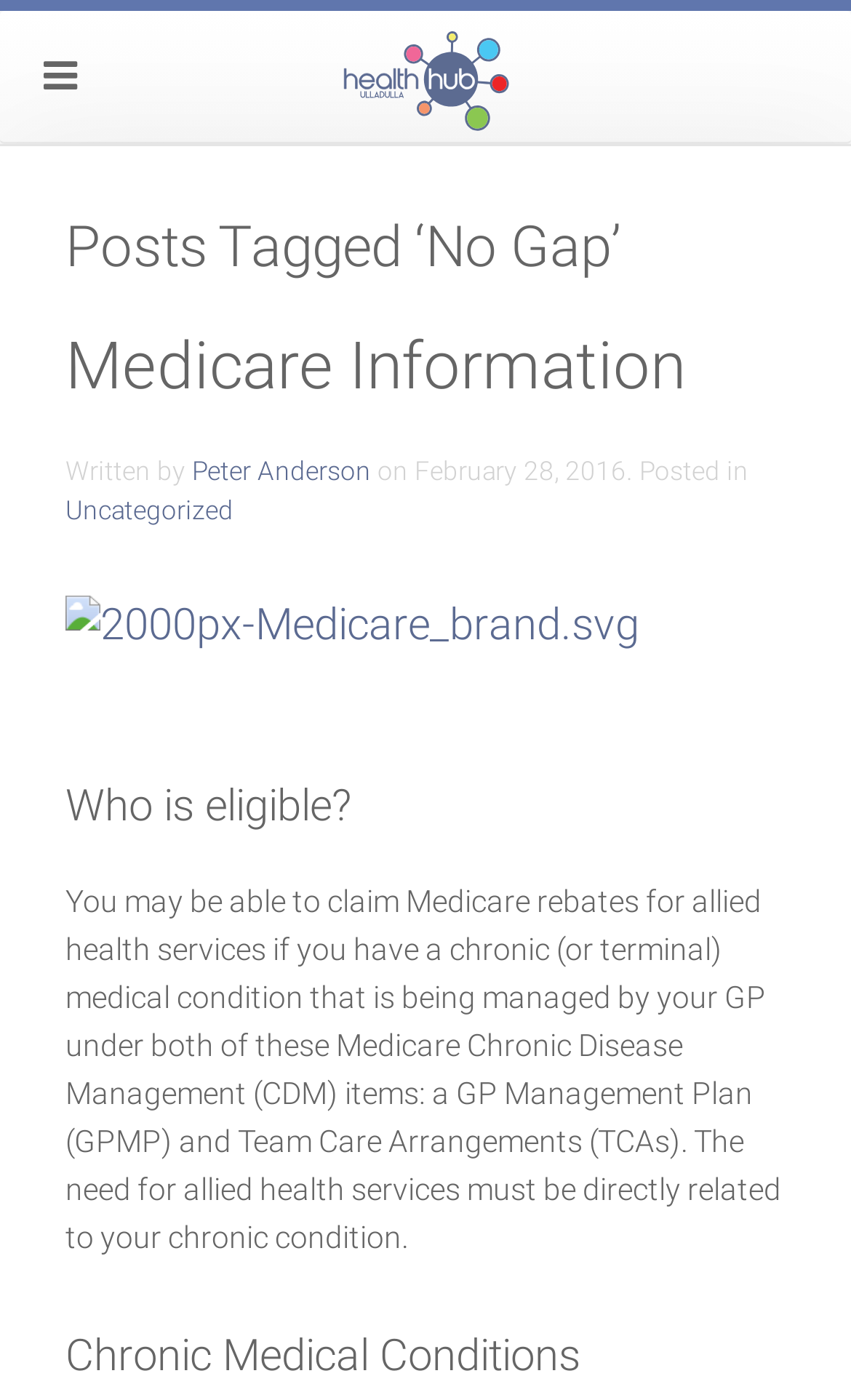What is the name of the wellness center?
Please provide a single word or phrase as your answer based on the image.

Active Wellness Centre